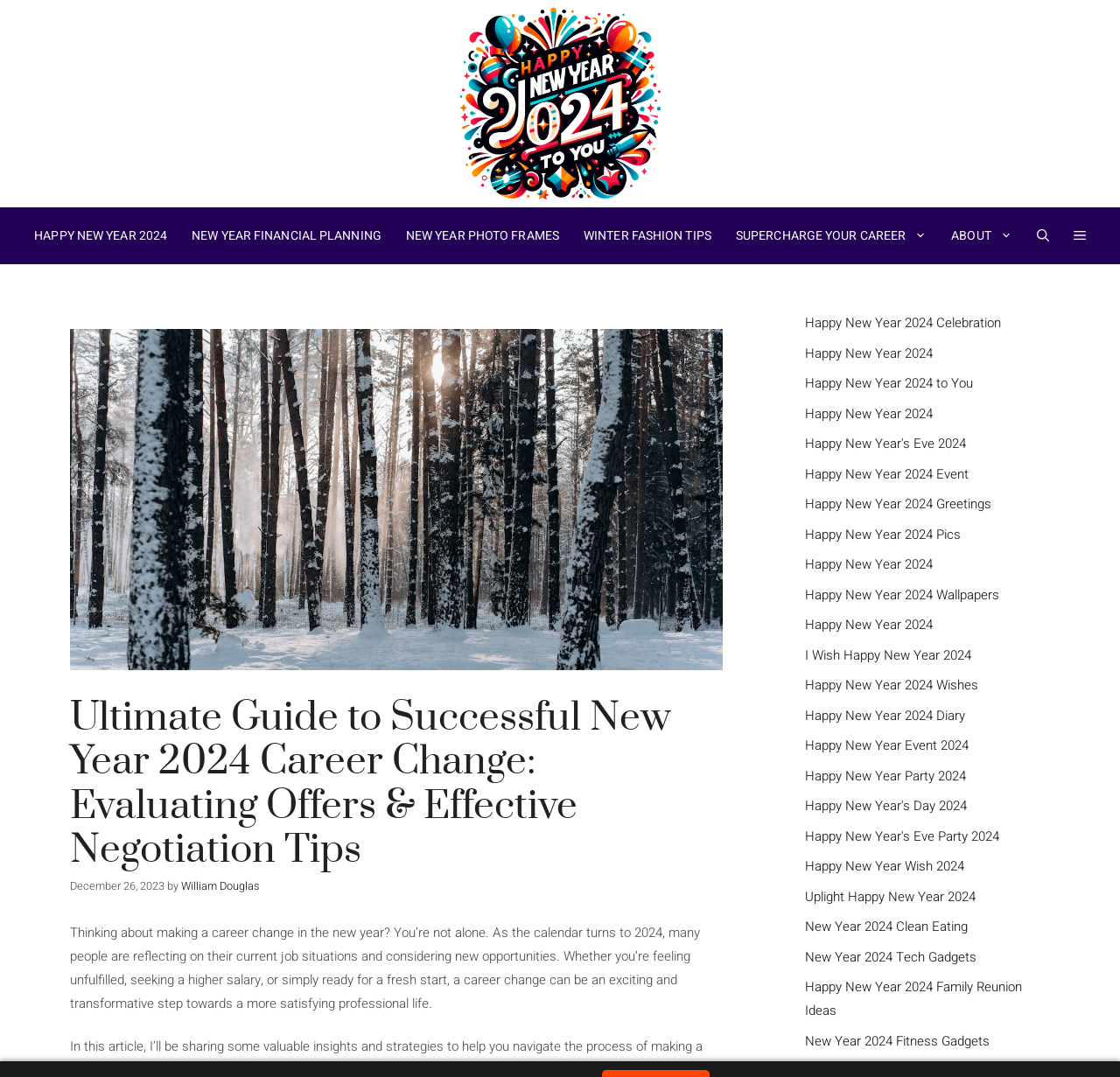Identify the bounding box coordinates of the element to click to follow this instruction: 'Visit the 'NEW YEAR FINANCIAL PLANNING' page'. Ensure the coordinates are four float values between 0 and 1, provided as [left, top, right, bottom].

[0.16, 0.193, 0.351, 0.245]